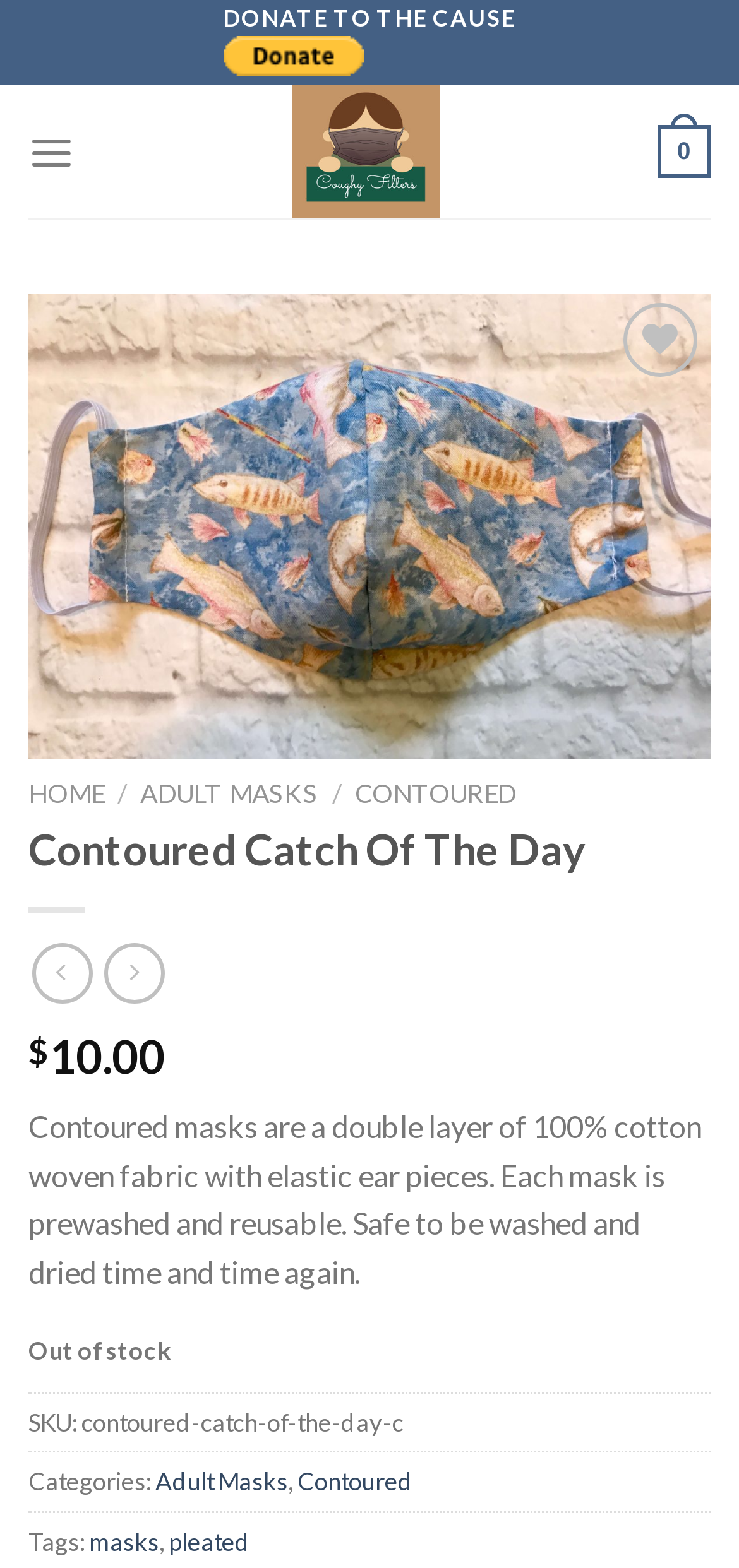Using the description: "Adult Masks", identify the bounding box of the corresponding UI element in the screenshot.

[0.21, 0.935, 0.39, 0.954]